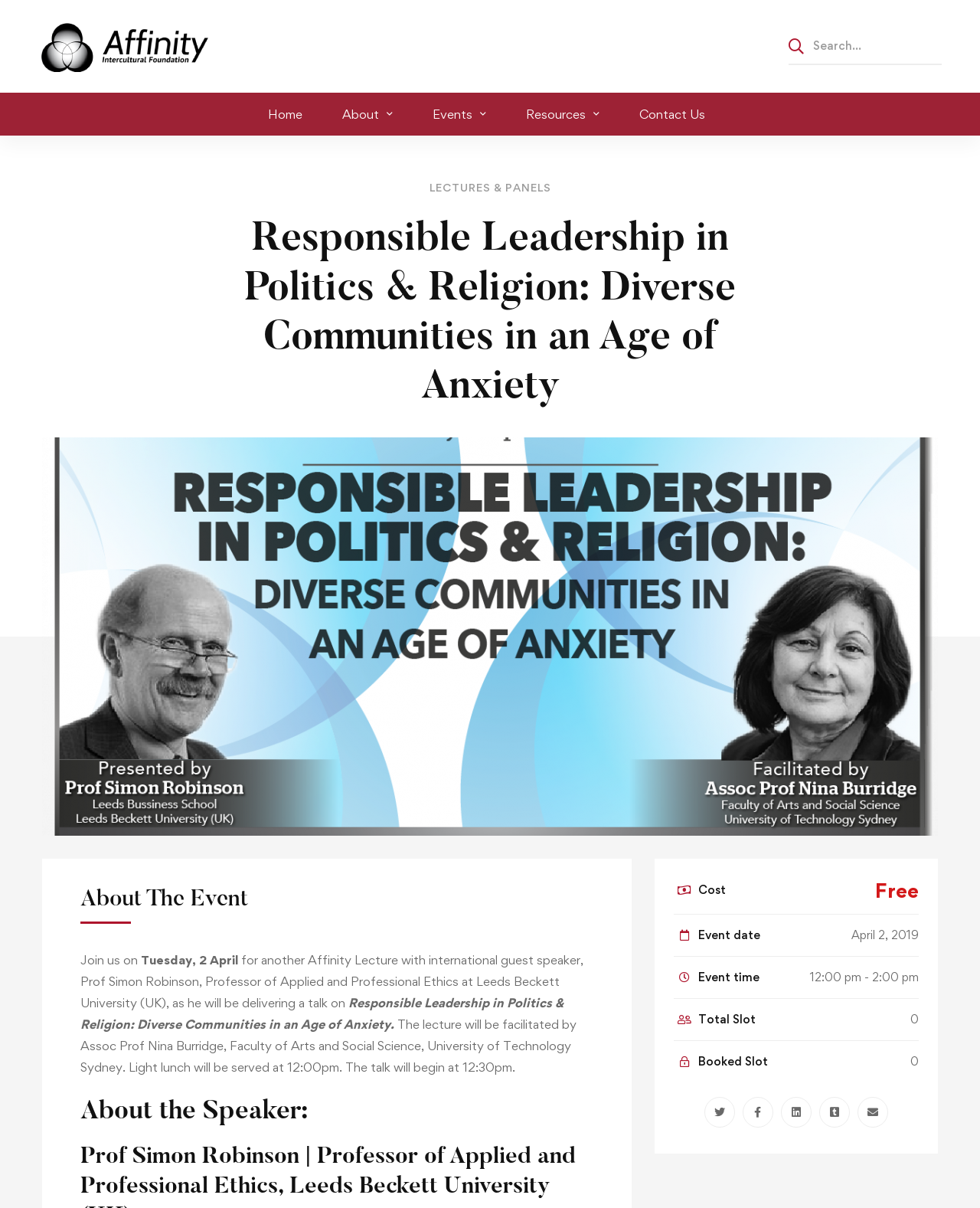Find the bounding box coordinates of the UI element according to this description: "aria-label="Linkedin"".

[0.797, 0.908, 0.828, 0.934]